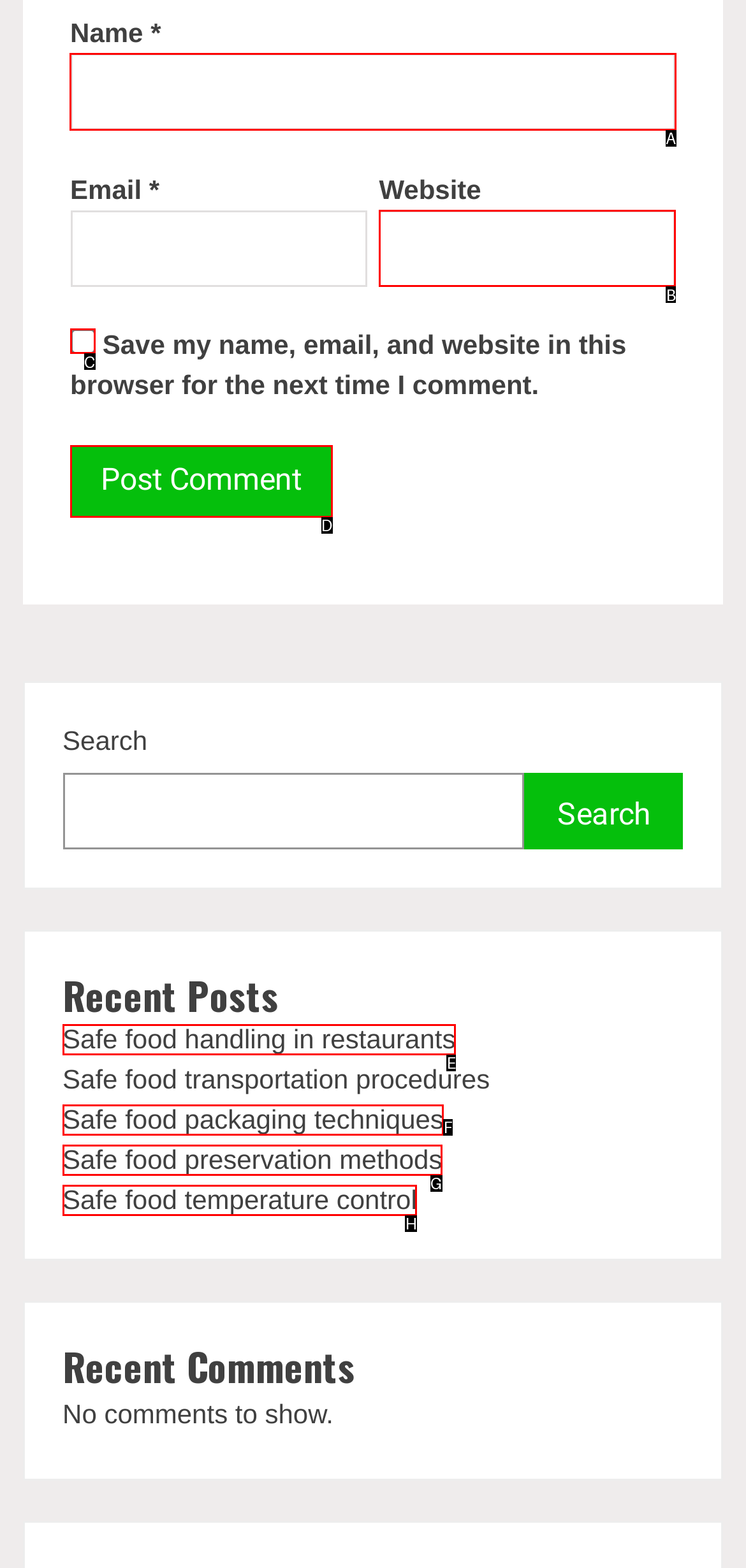Choose the HTML element you need to click to achieve the following task: Enter your name
Respond with the letter of the selected option from the given choices directly.

A